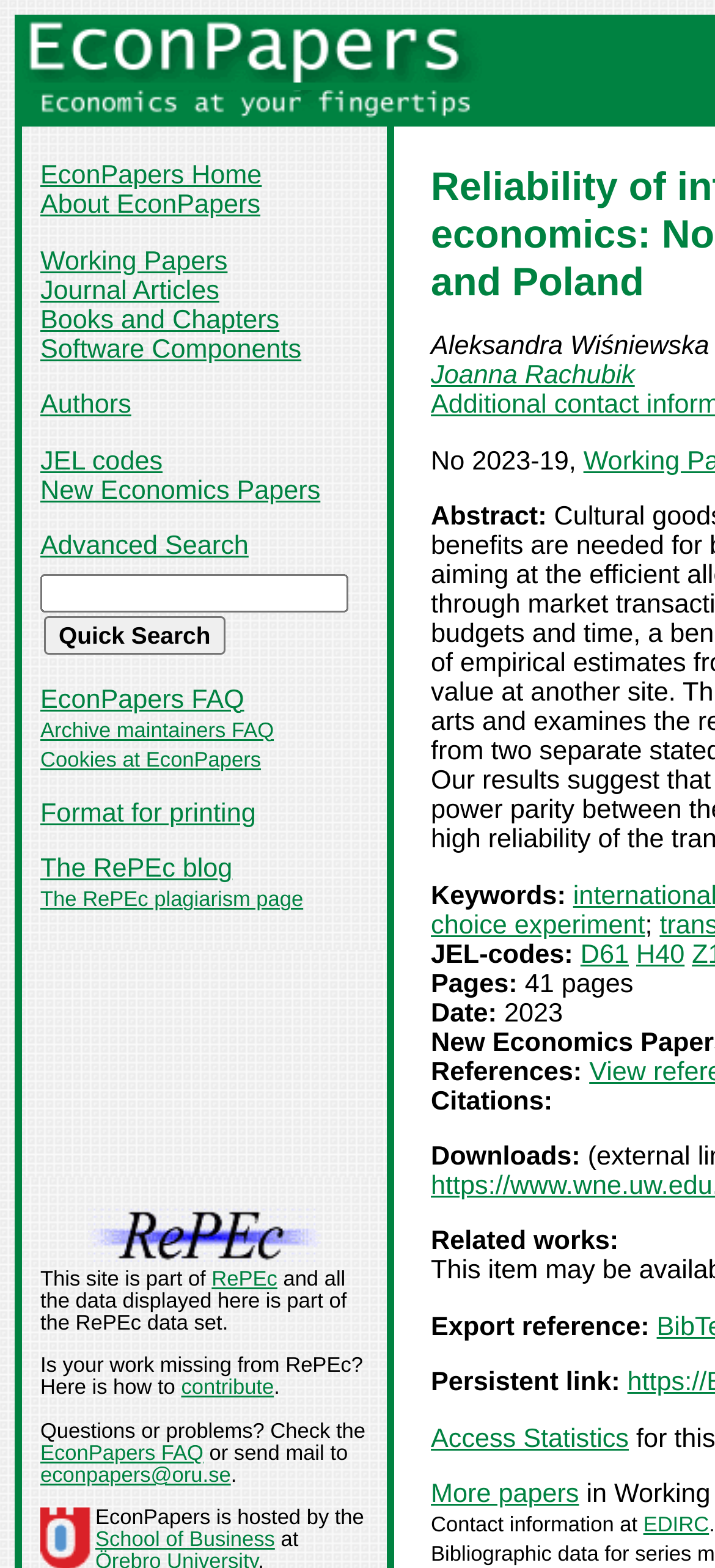Explain the features and main sections of the webpage comprehensively.

This webpage is about an economics paper titled "Reliability of international benefit transfer in cultural economics: Non-market valuation of theater in Denmark and Poland" by Aleksandra Wiśniewska, Ewa Zawojska, Andrea Baldin, and Joanna Rachubik. 

At the top of the page, there are two rows of links and images. The first row contains the "EconPapers" logo and a link to "Economics at your fingertips". The second row has a series of links to various sections of the EconPapers website, including the home page, about page, working papers, journal articles, and more.

Below these links, there is a section dedicated to the paper itself. It starts with the authors' names and the abstract of the paper, which discusses the non-market benefits of cultural goods to society. 

Following the abstract, there are several sections providing metadata about the paper, including keywords, JEL codes, the number of pages, date, and references. There are also links to related works, export references, and a persistent link.

On the right side of the page, there are links to RePEc, a website that provides access to economic research papers. There is also a section with information about contributing to RePEc and a FAQ section.

At the bottom of the page, there is a section with contact information and a link to the School of Business, which hosts EconPapers.